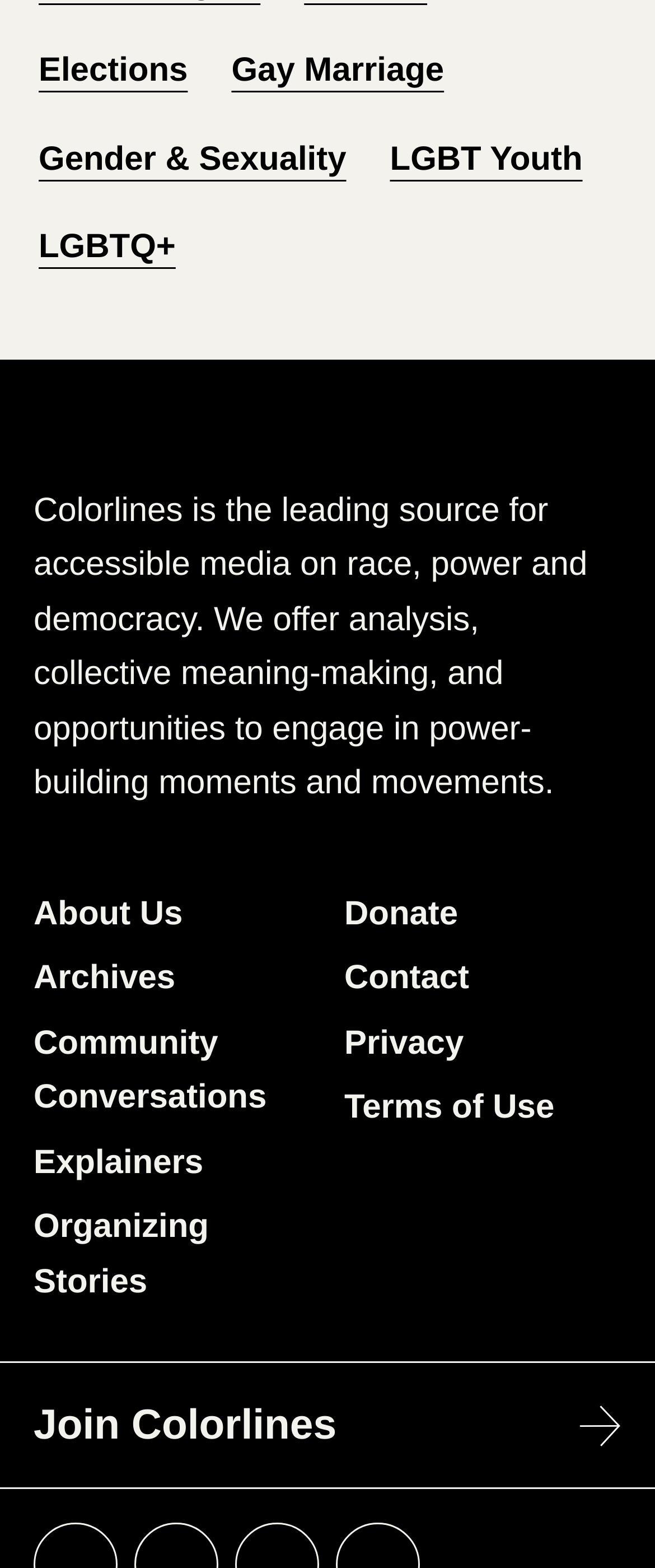Point out the bounding box coordinates of the section to click in order to follow this instruction: "Join Colorlines".

[0.051, 0.87, 0.949, 0.95]